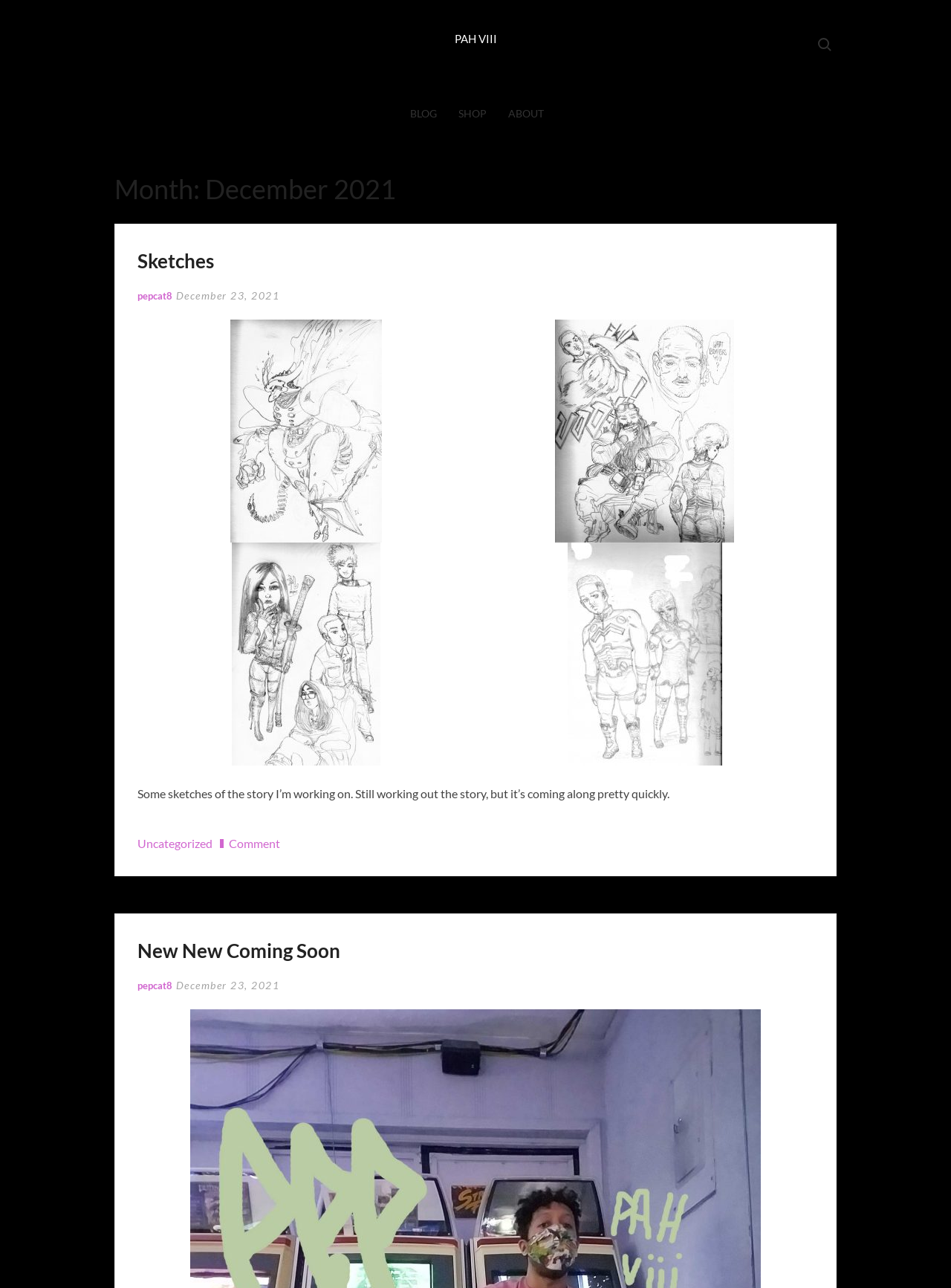Locate the bounding box of the UI element with the following description: "Search for:".

[0.853, 0.025, 0.88, 0.045]